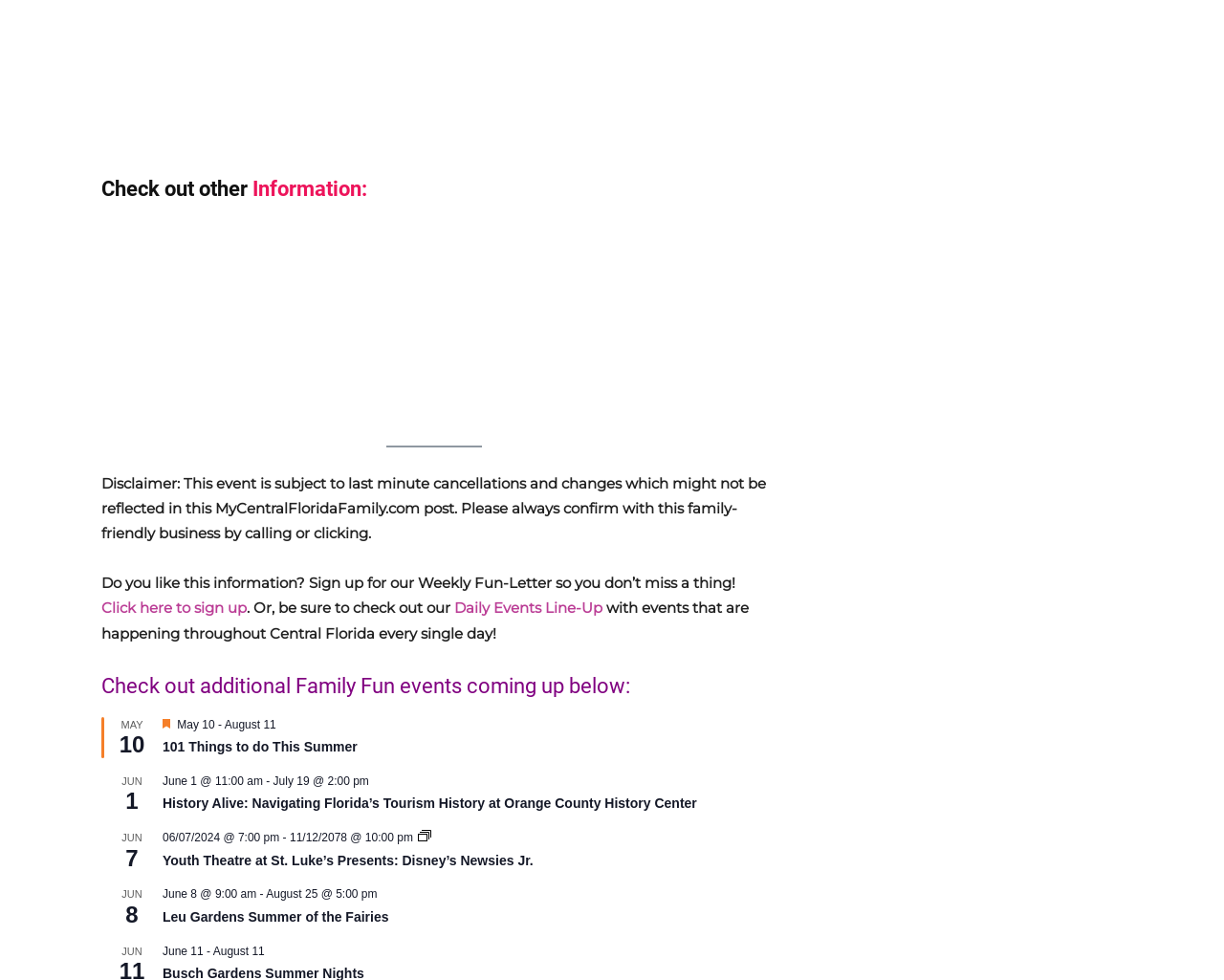Refer to the screenshot and give an in-depth answer to this question: What is the purpose of the 'Disclaimer' section?

The 'Disclaimer' section is located near the top of the webpage and warns users that events are subject to last-minute cancellations and changes, indicating that its purpose is to provide a warning or caution to users.